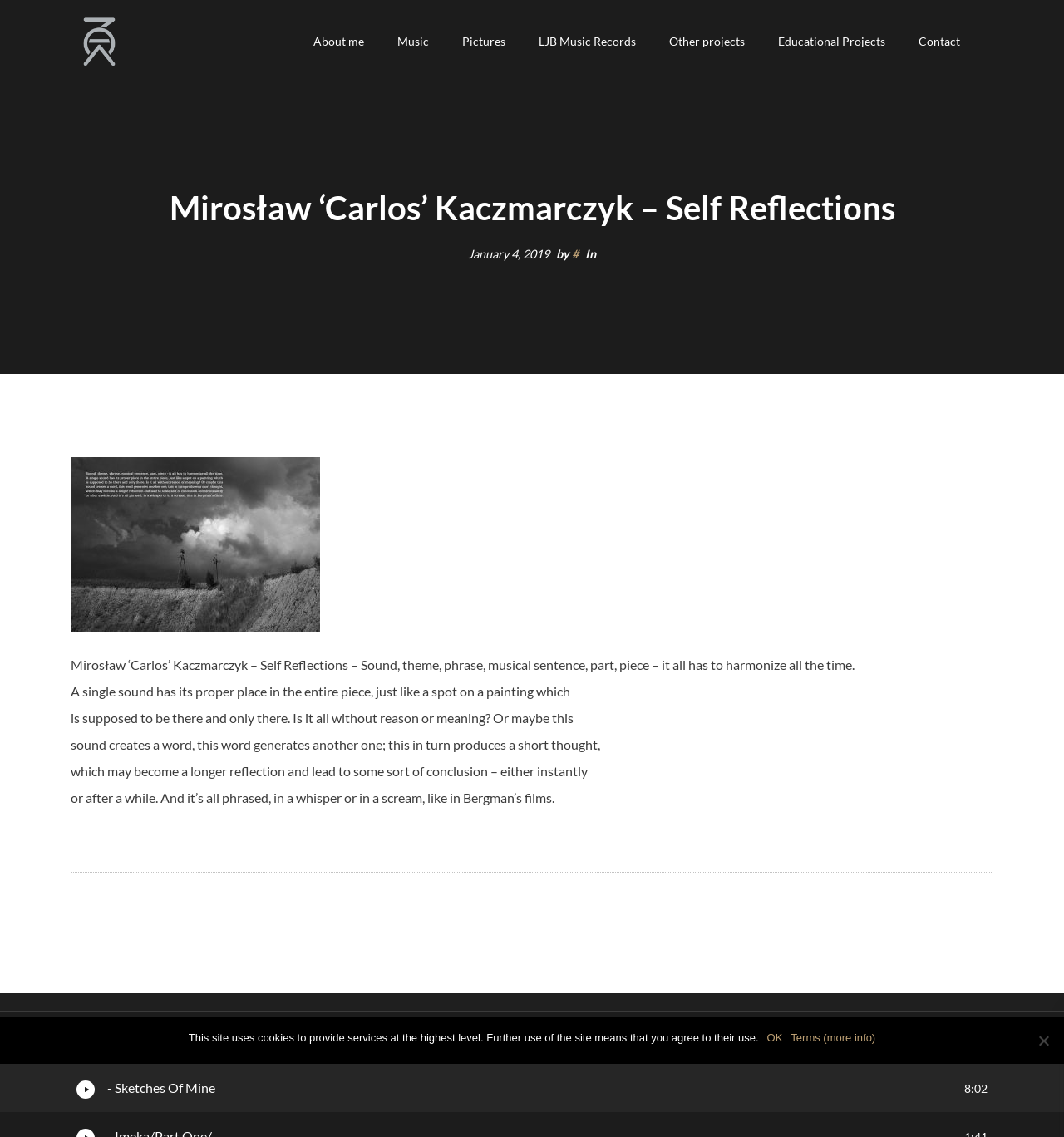Show me the bounding box coordinates of the clickable region to achieve the task as per the instruction: "Go to the 'Contact' page".

[0.848, 0.021, 0.918, 0.051]